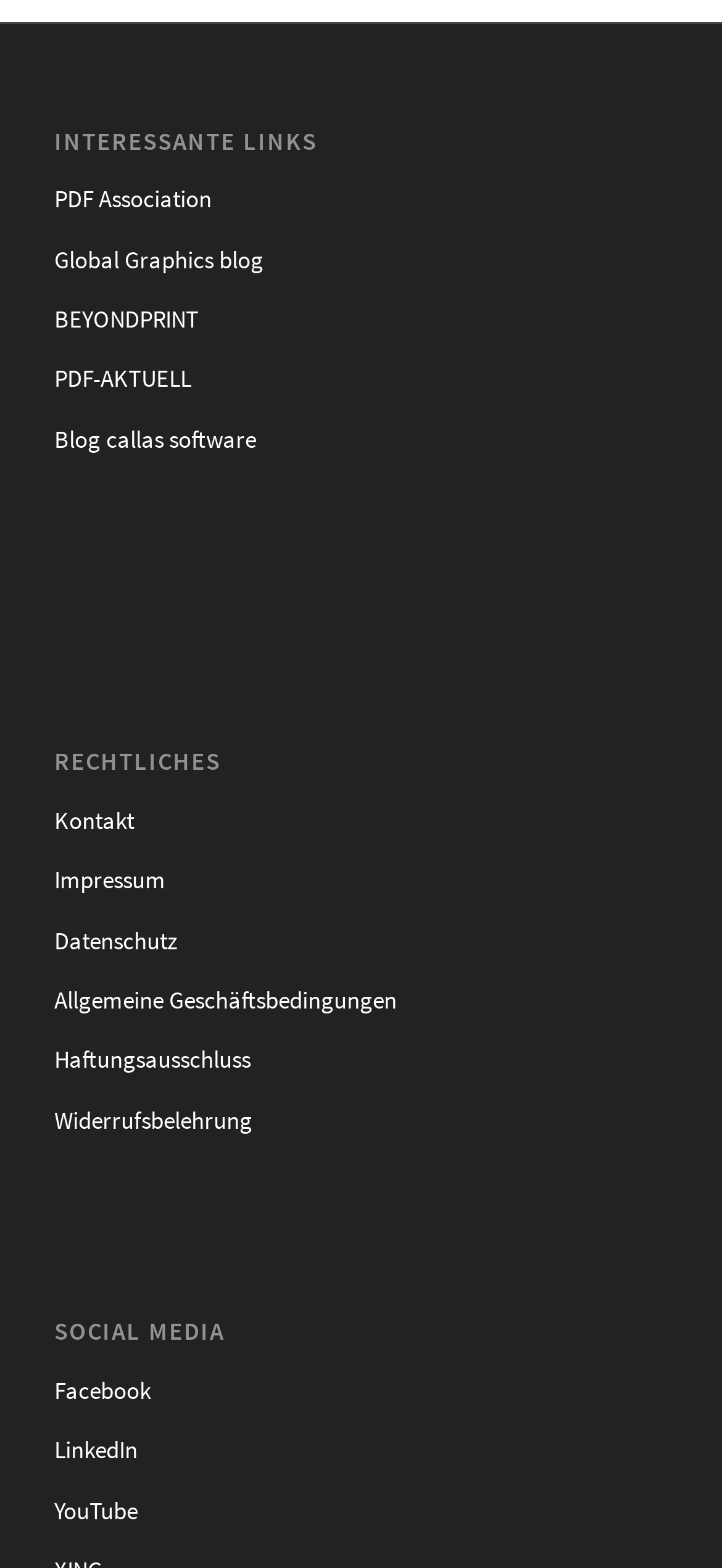How many social media links are there?
Offer a detailed and full explanation in response to the question.

There are three social media links at the bottom of the webpage, which are 'Facebook', 'LinkedIn', and 'YouTube'. These links are likely used to connect users to the website's social media presence.